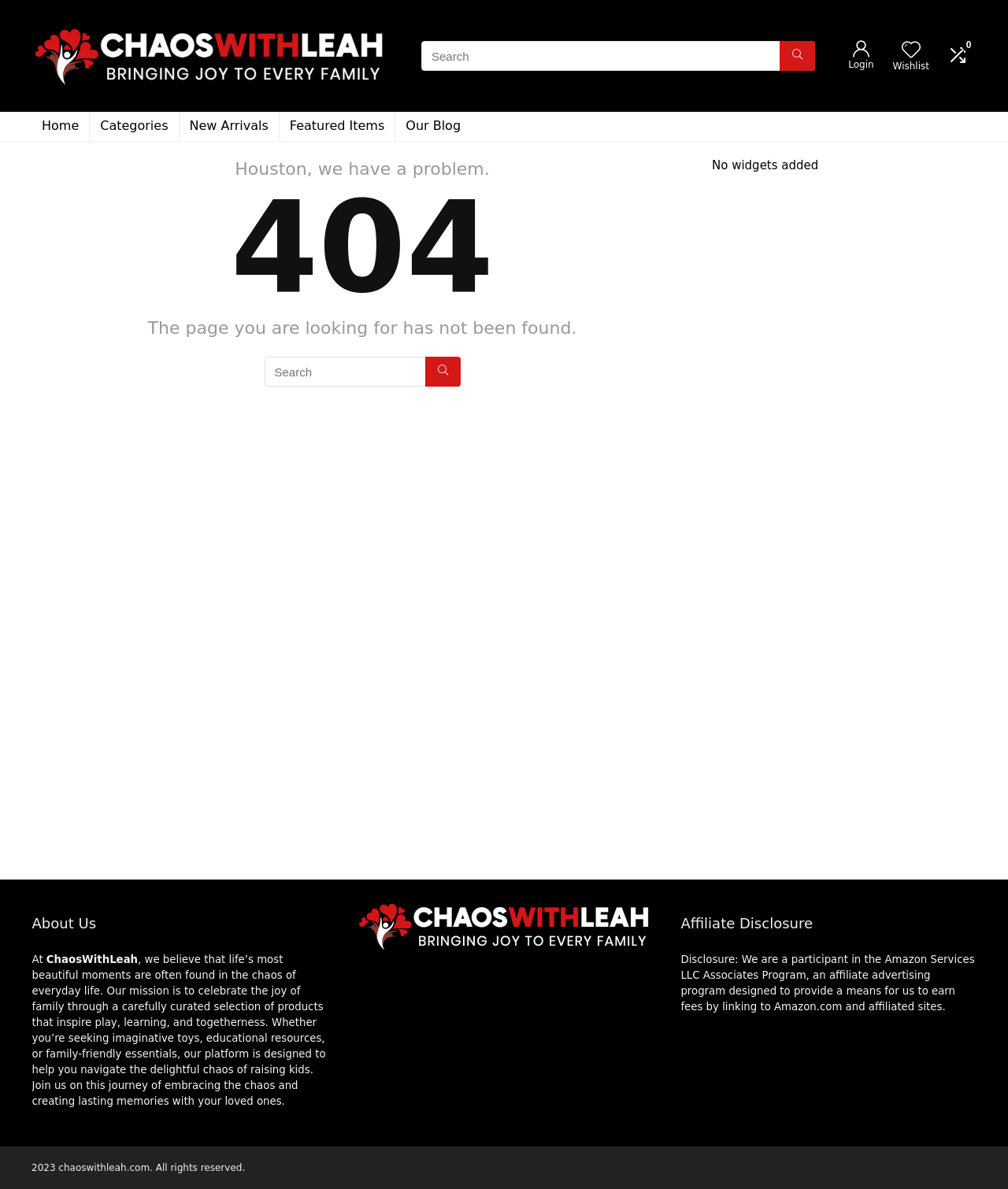Please predict the bounding box coordinates of the element's region where a click is necessary to complete the following instruction: "Search for something". The coordinates should be represented by four float numbers between 0 and 1, i.e., [left, top, right, bottom].

[0.418, 0.034, 0.809, 0.06]